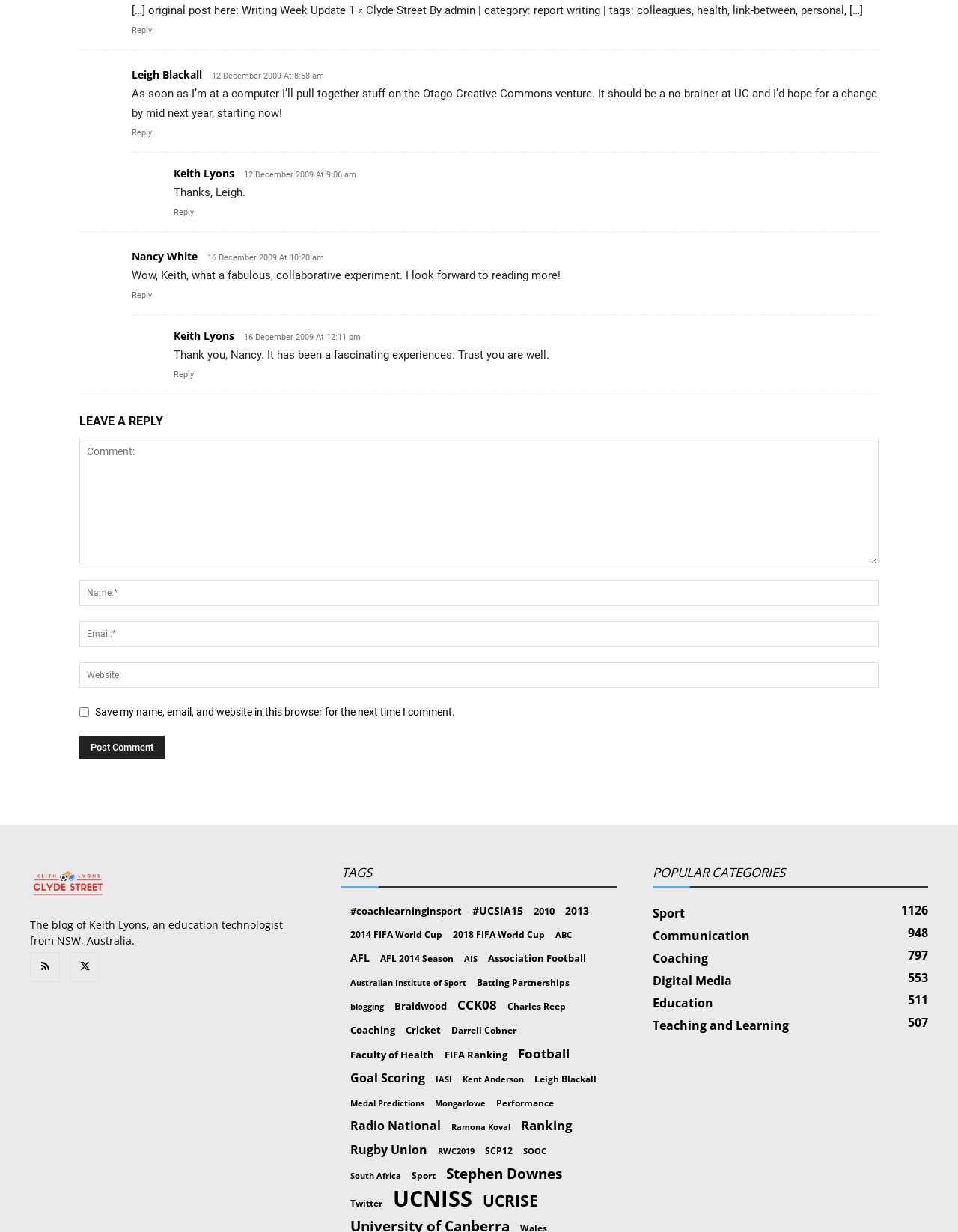Please locate the bounding box coordinates of the element that should be clicked to achieve the given instruction: "Post a job to the job board".

None